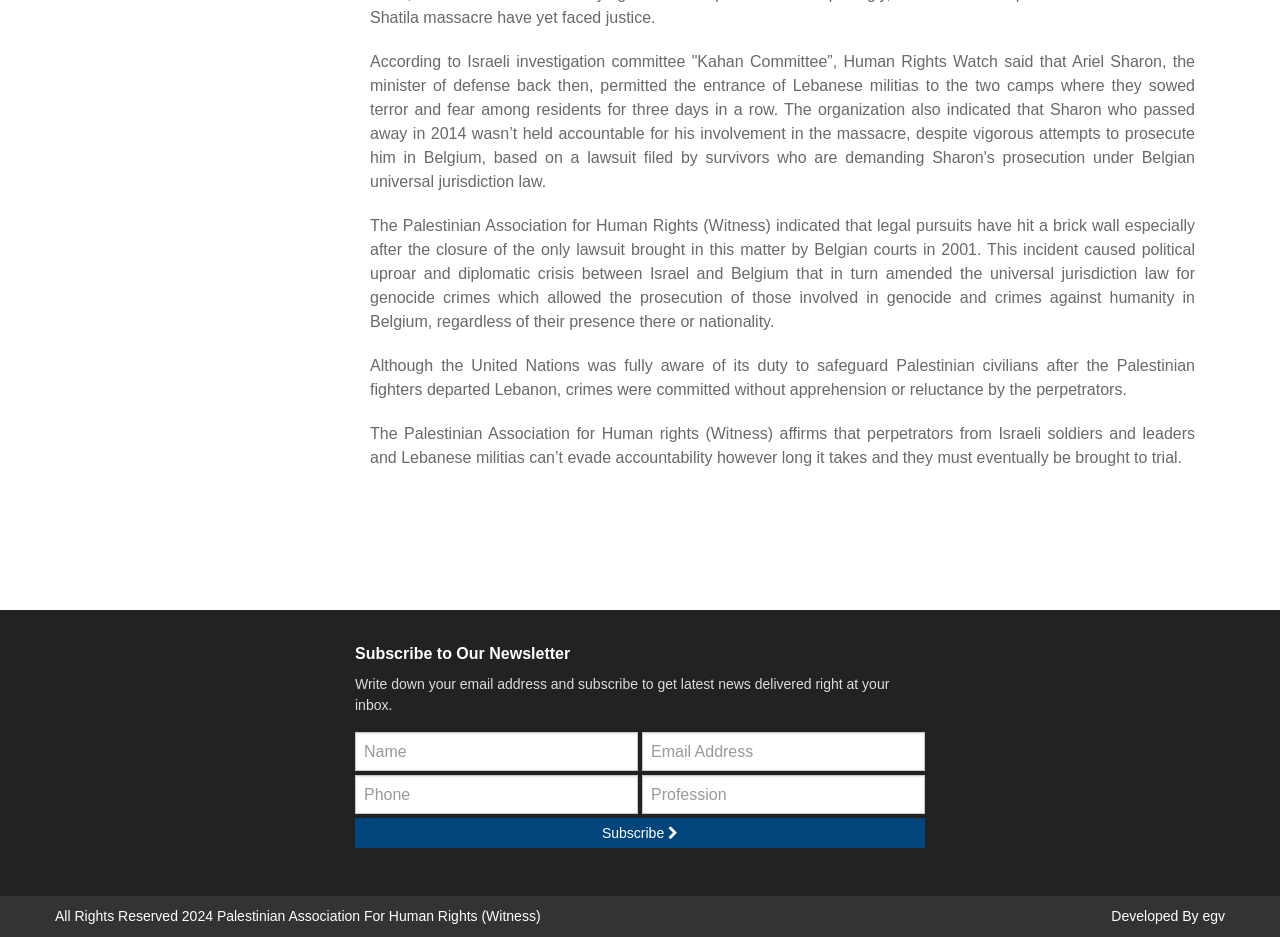Mark the bounding box of the element that matches the following description: "name="egvFooter$ctl00$txtEmail" placeholder="Email Address"".

[0.502, 0.781, 0.723, 0.823]